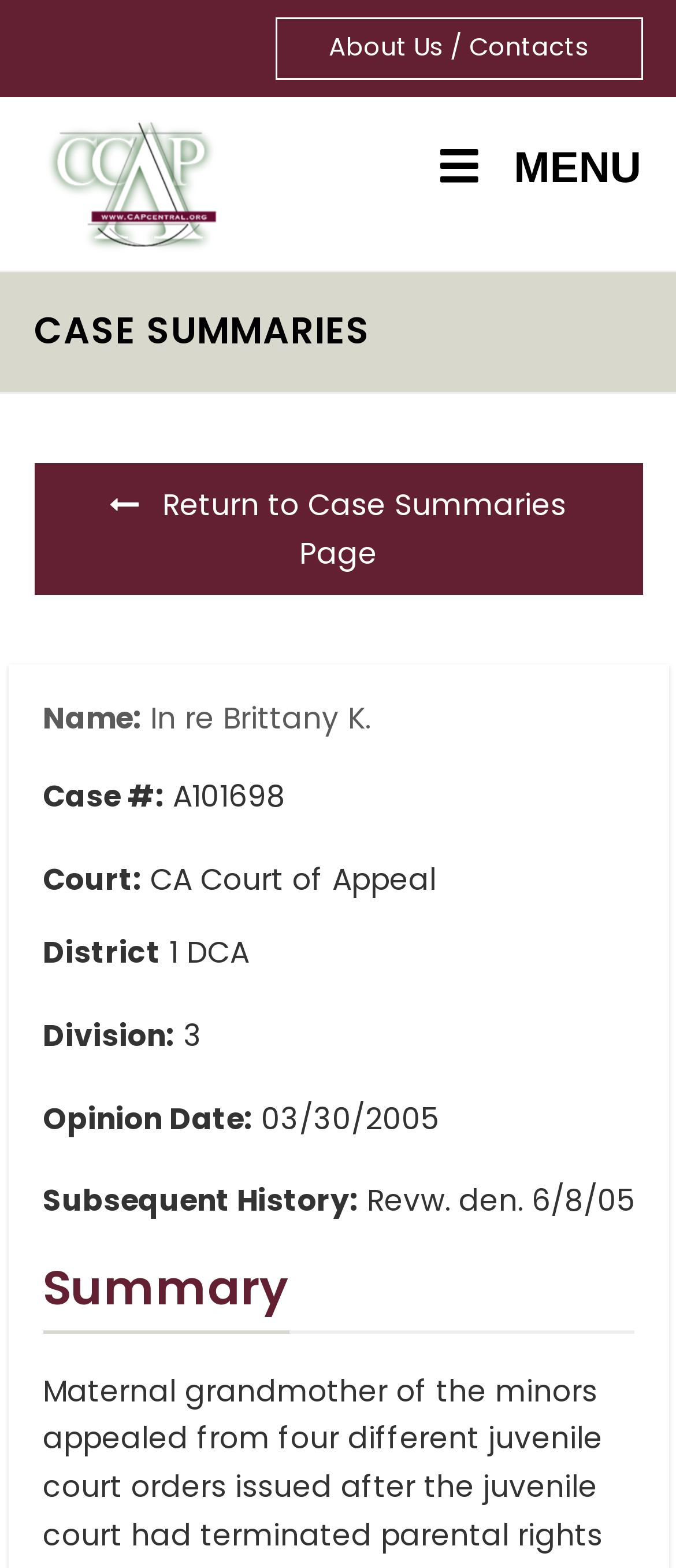Please find the bounding box for the UI component described as follows: "Return to Case Summaries Page".

[0.05, 0.295, 0.95, 0.379]